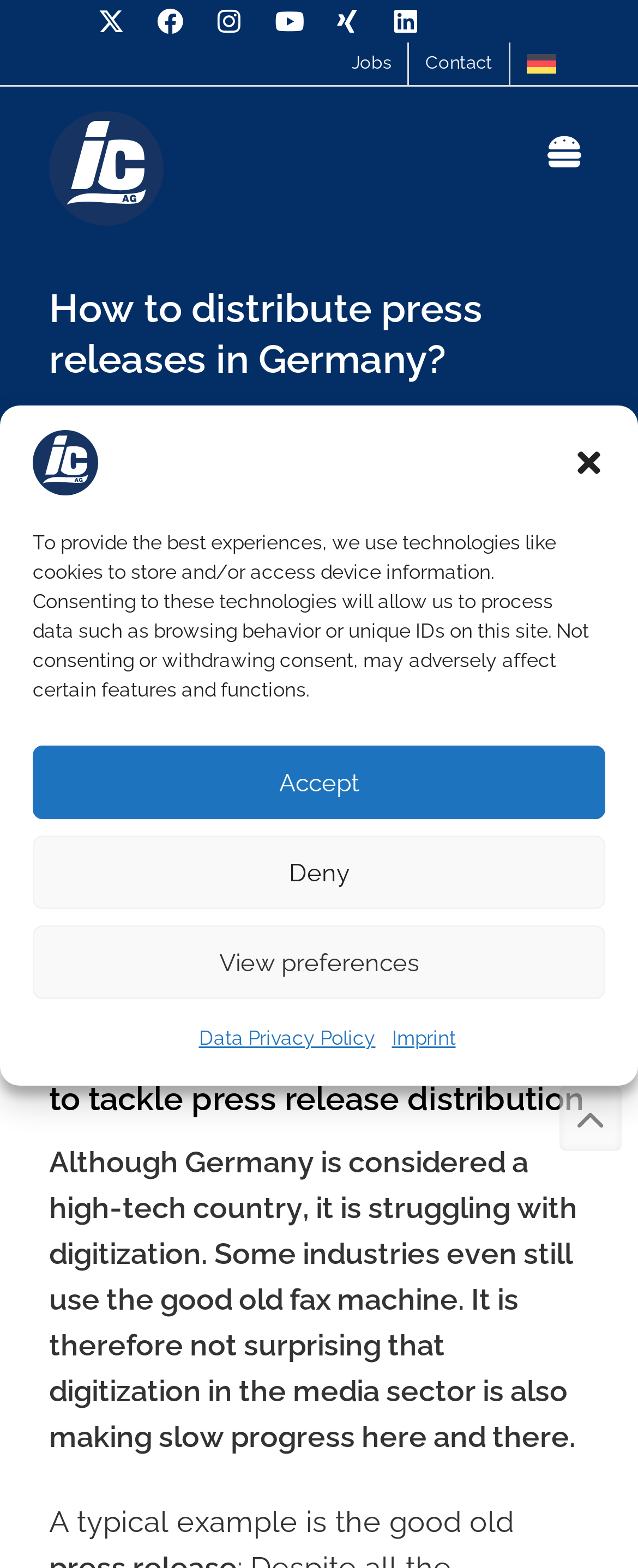Show the bounding box coordinates for the element that needs to be clicked to execute the following instruction: "View Data Privacy Policy". Provide the coordinates in the form of four float numbers between 0 and 1, i.e., [left, top, right, bottom].

[0.312, 0.648, 0.588, 0.677]